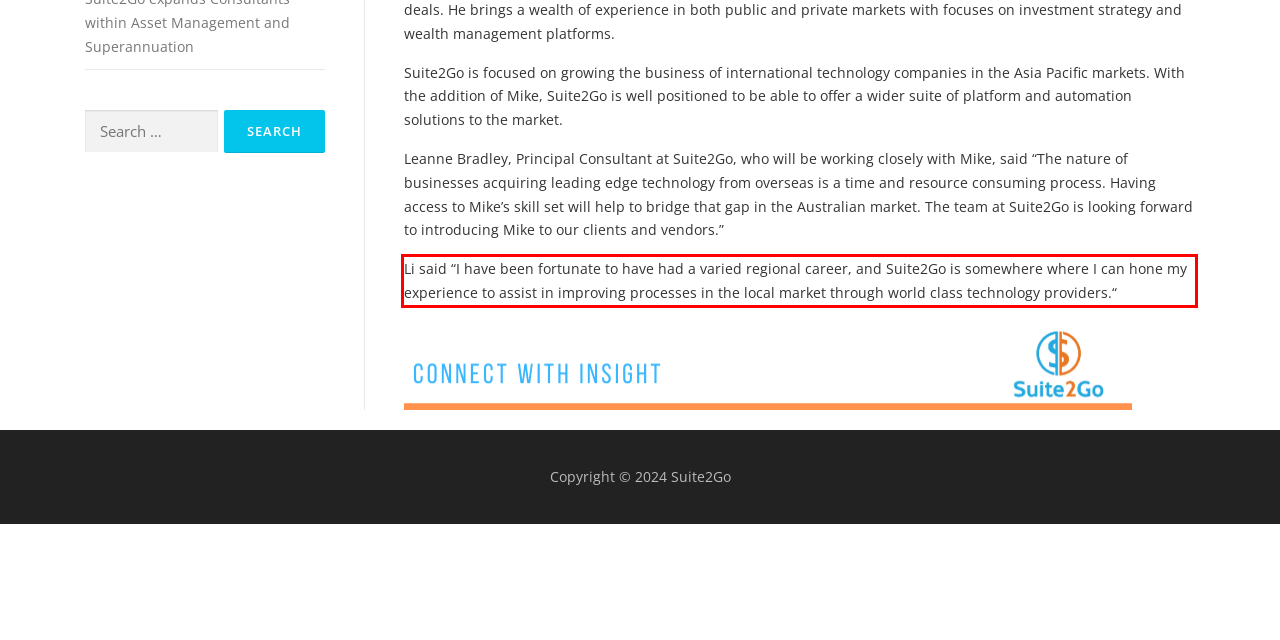Please recognize and transcribe the text located inside the red bounding box in the webpage image.

Li said “I have been fortunate to have had a varied regional career, and Suite2Go is somewhere where I can hone my experience to assist in improving processes in the local market through world class technology providers.“